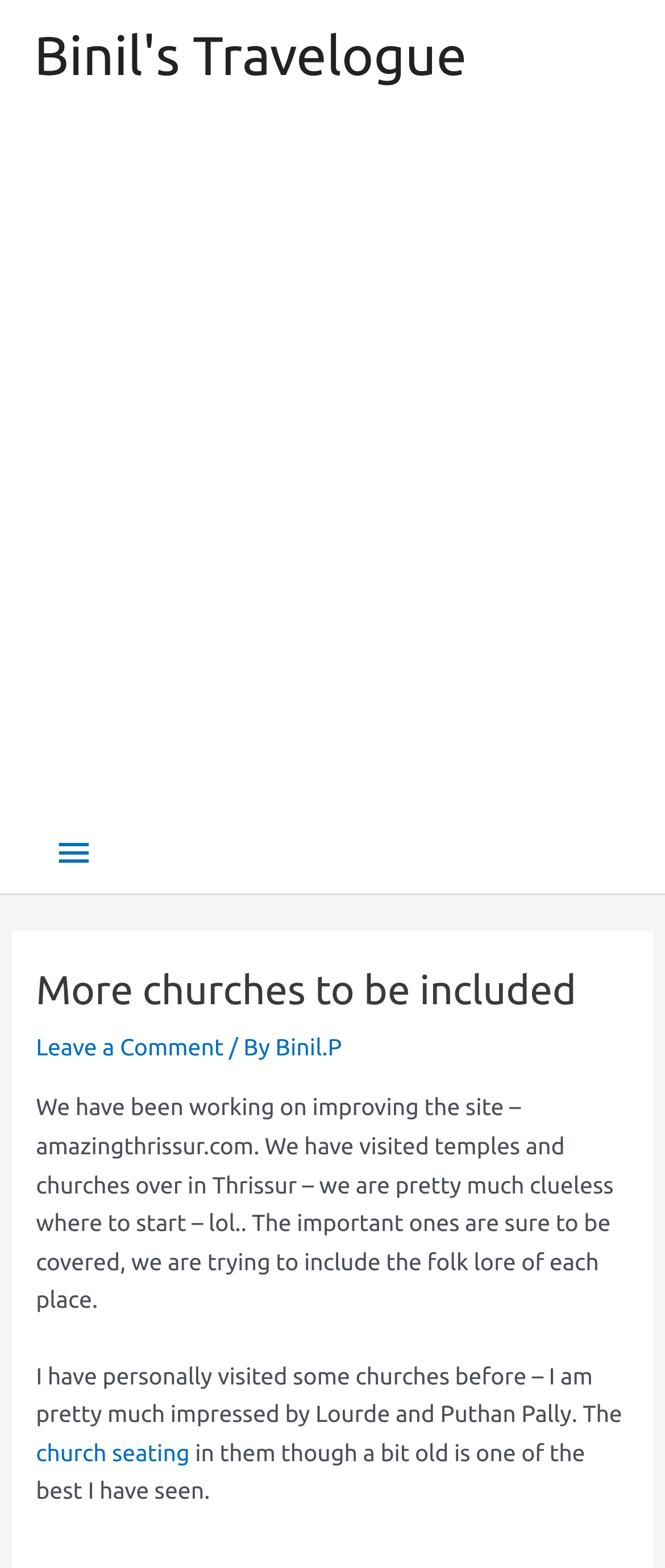What is the author's current status in creating the website?
Please provide a full and detailed response to the question.

The author mentions that they 'have been working on improving the site', indicating that the website is still under development and improvement.